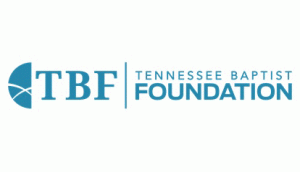Generate a complete and detailed caption for the image.

The image features the logo of the Tennessee Baptist Foundation (TBF), prominently displayed in a modern design. The logo includes the initials "TBF" in bold typography, followed by the full name "TENNESSEE BAPTIST FOUNDATION". The design is complemented by a circular graphic element on the left, symbolizing unity and support within the Baptist community. This visual representation emphasizes the Foundation's commitment to serving and supporting its community through various initiatives. The logo, which has a clean and professional appearance, reflects the Foundation's mission to engage with and uplift the Tennessee Baptist community.